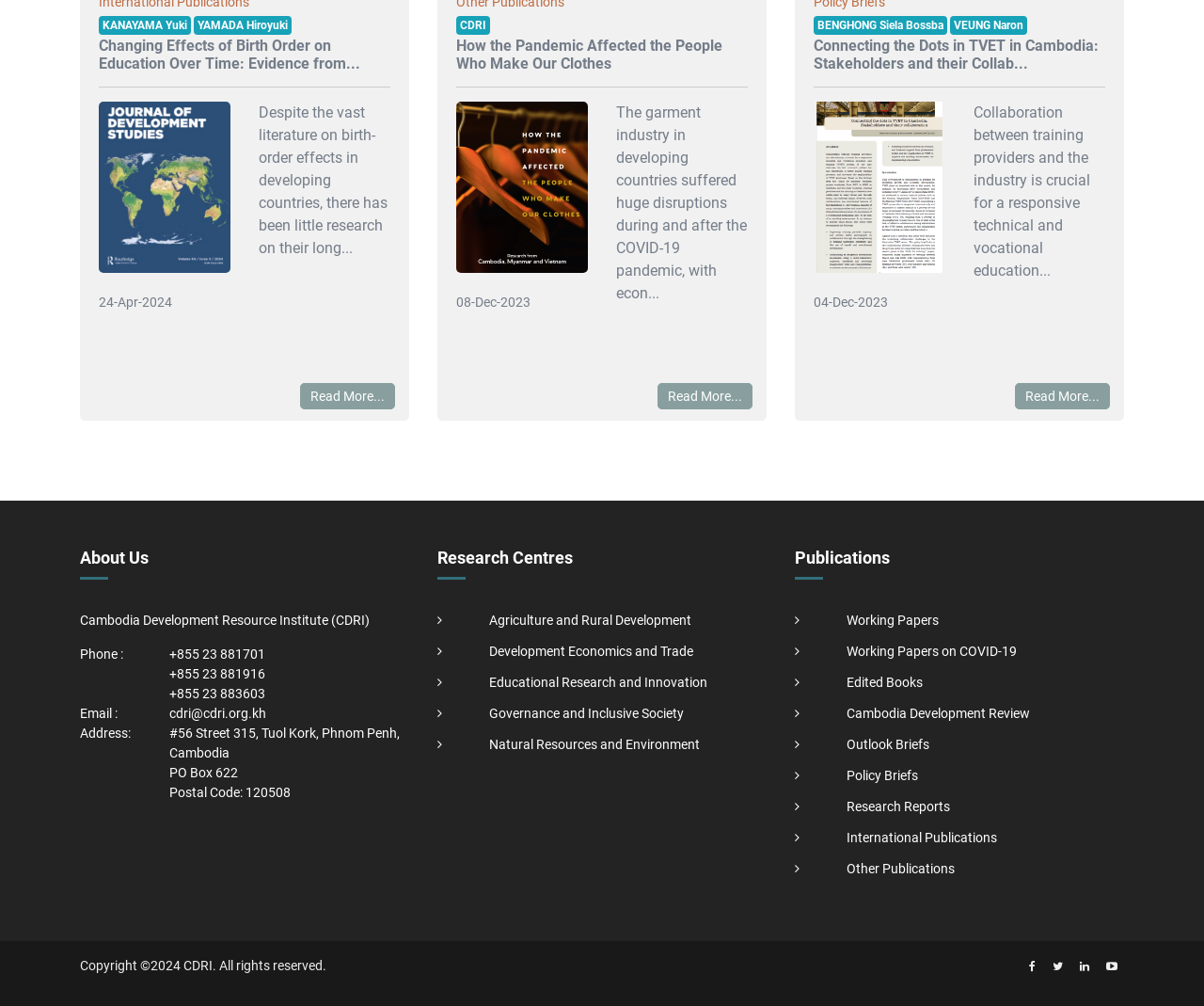How many research centers are listed?
Based on the visual, give a brief answer using one word or a short phrase.

5